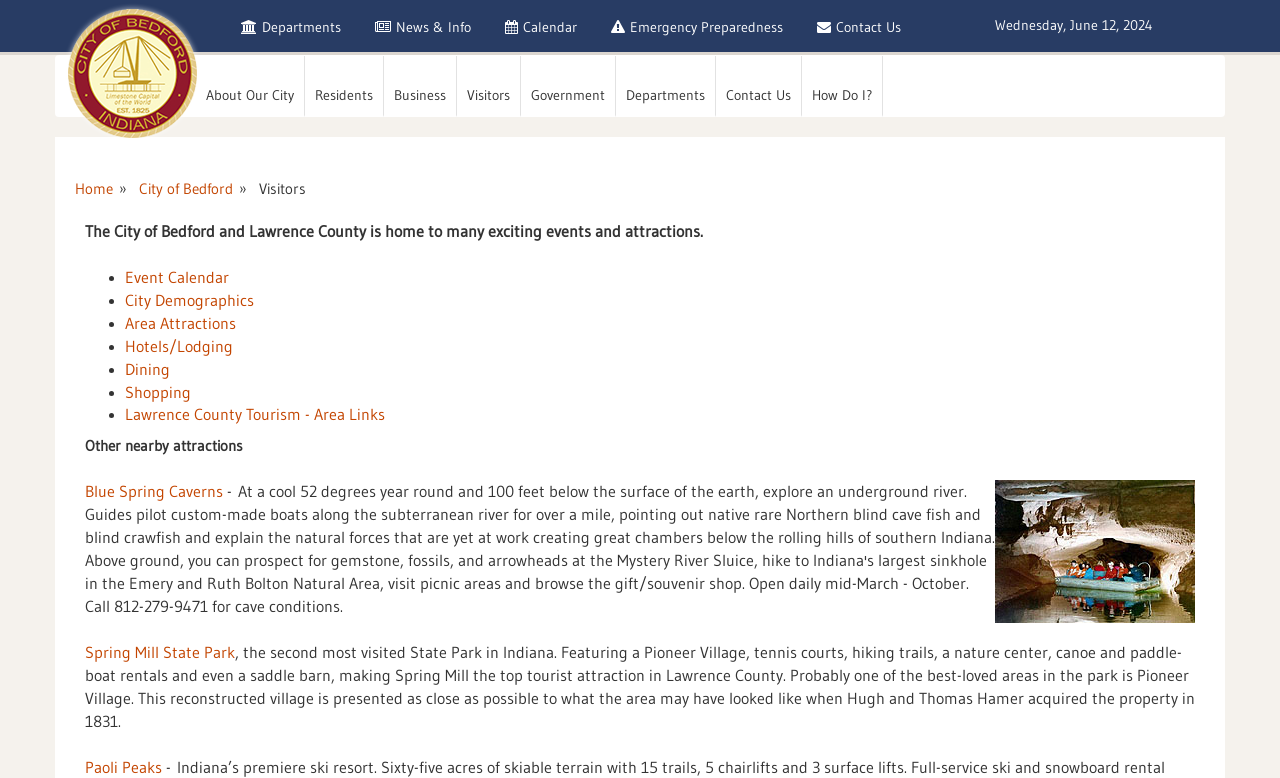Determine the bounding box coordinates for the region that must be clicked to execute the following instruction: "Explore the 'Area Attractions'".

[0.098, 0.402, 0.184, 0.428]